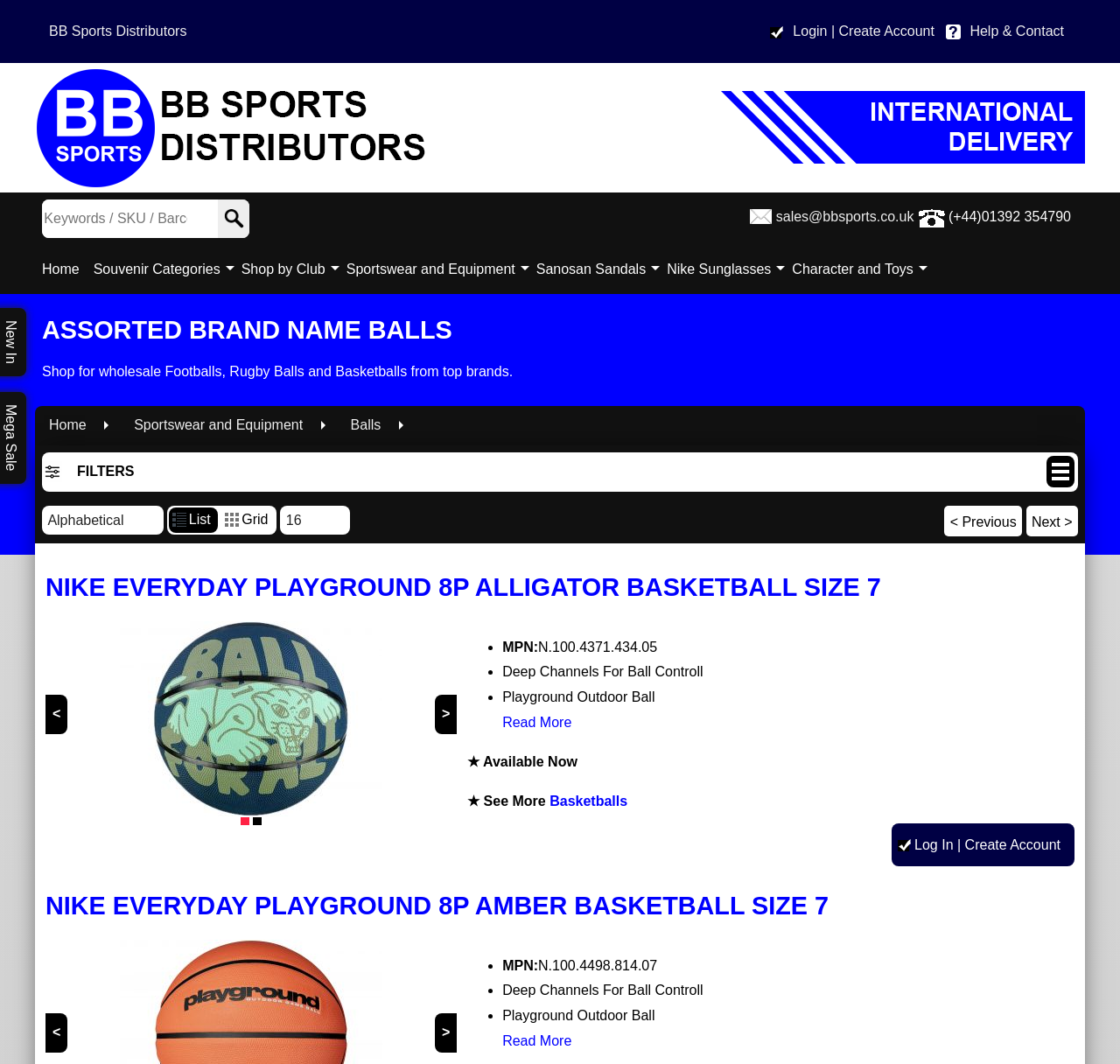Can you determine the main header of this webpage?

ASSORTED BRAND NAME BALLS